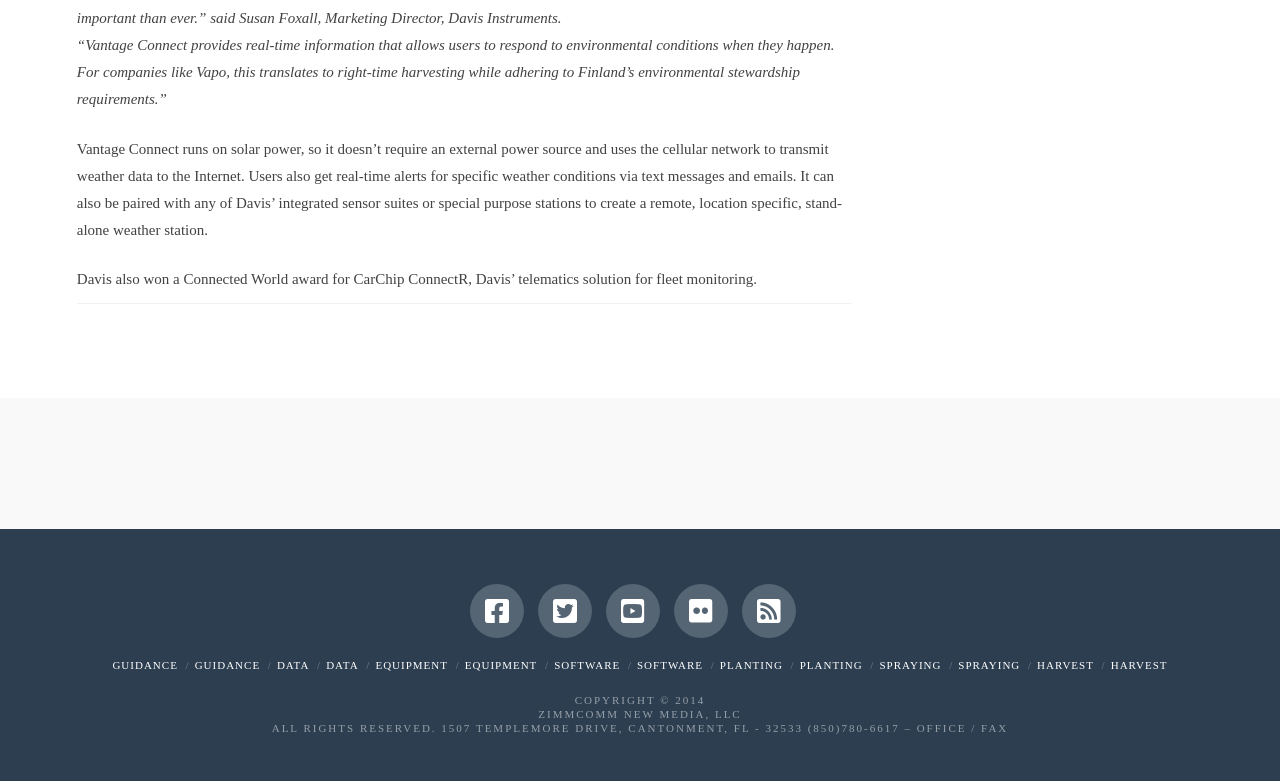Provide the bounding box coordinates for the UI element described in this sentence: "Contact us". The coordinates should be four float values between 0 and 1, i.e., [left, top, right, bottom].

None